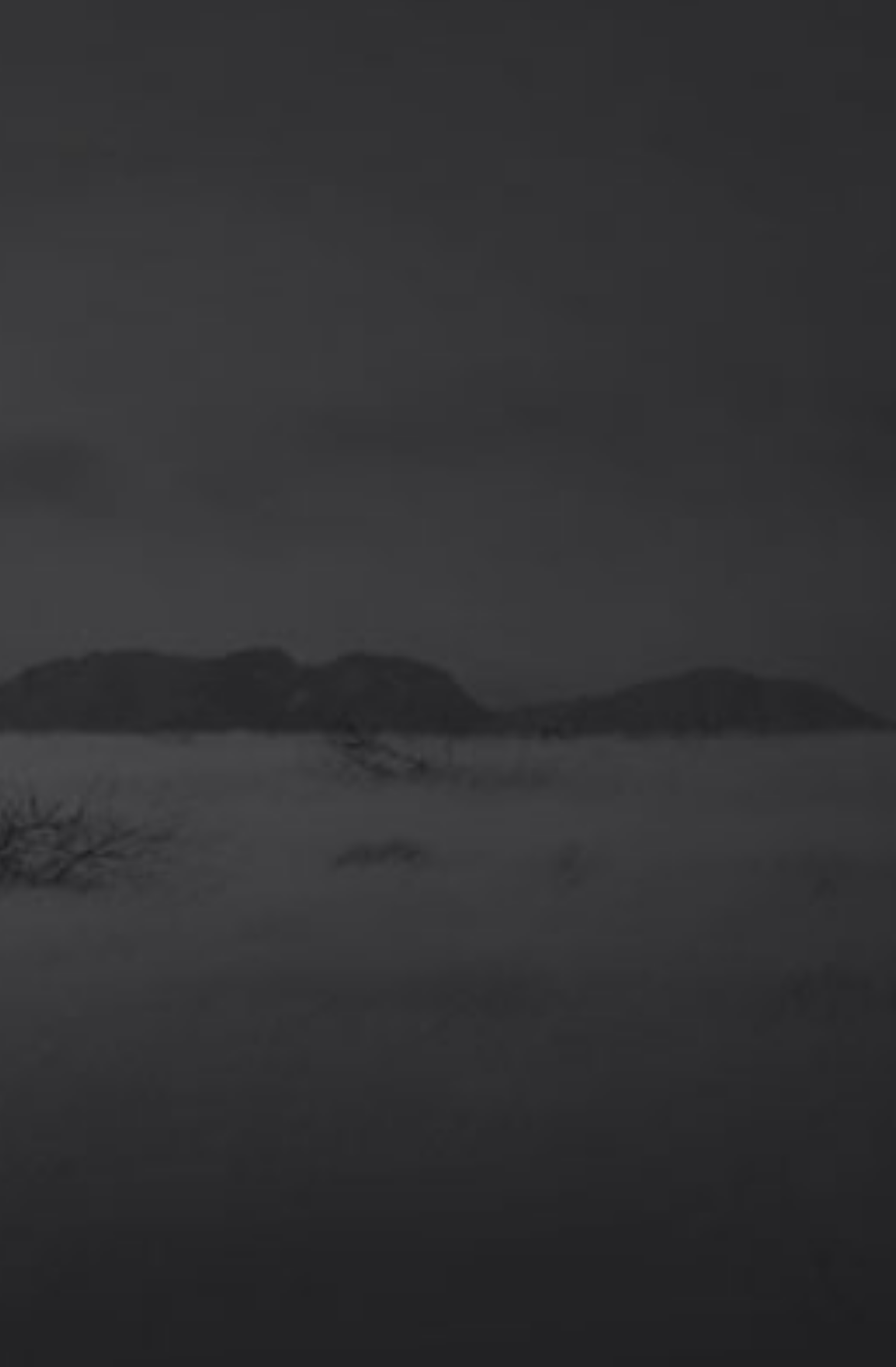Using details from the image, please answer the following question comprehensively:
What is the copyright information at the bottom of the page?

The copyright information is displayed at the bottom of the page, stating 'Copyright 2024 Cowboys & Indians', indicating that the website is owned by Cowboys & Indians and the content is copyrighted until 2024.